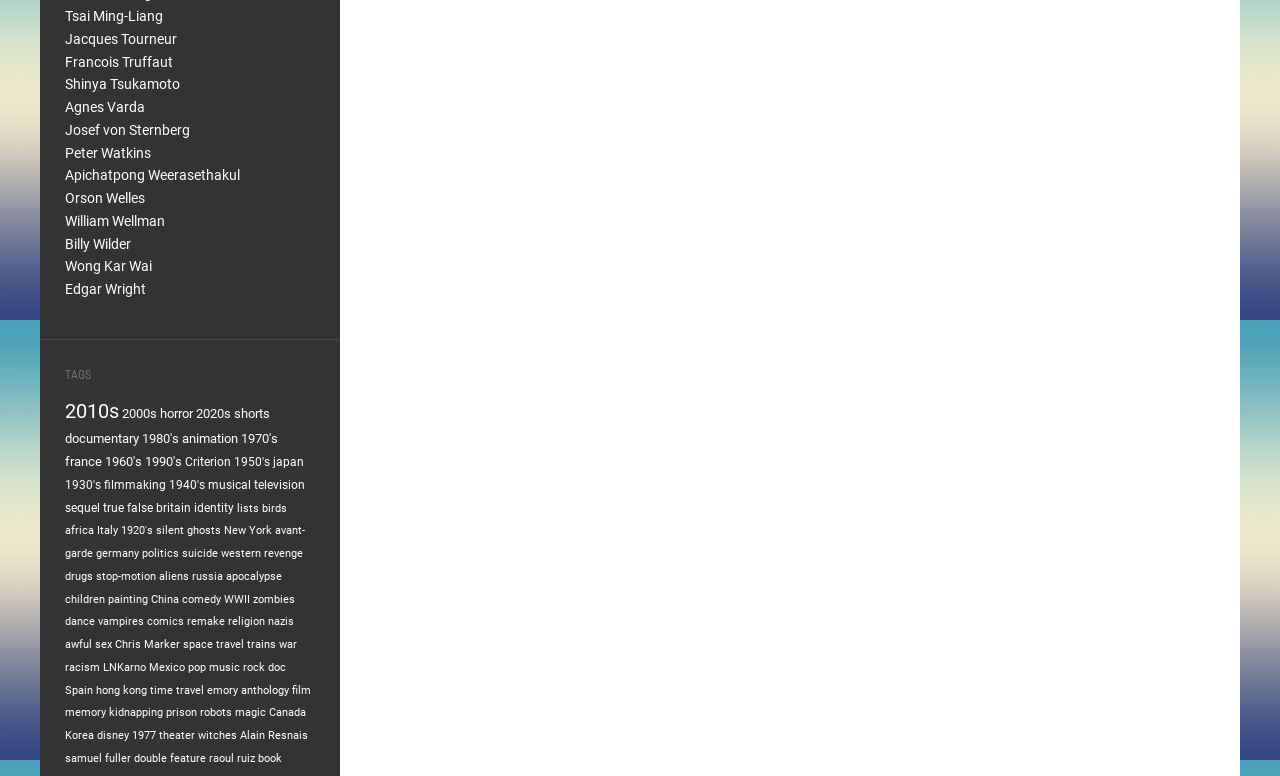What is the category of the link 'horror'? Analyze the screenshot and reply with just one word or a short phrase.

TAGS